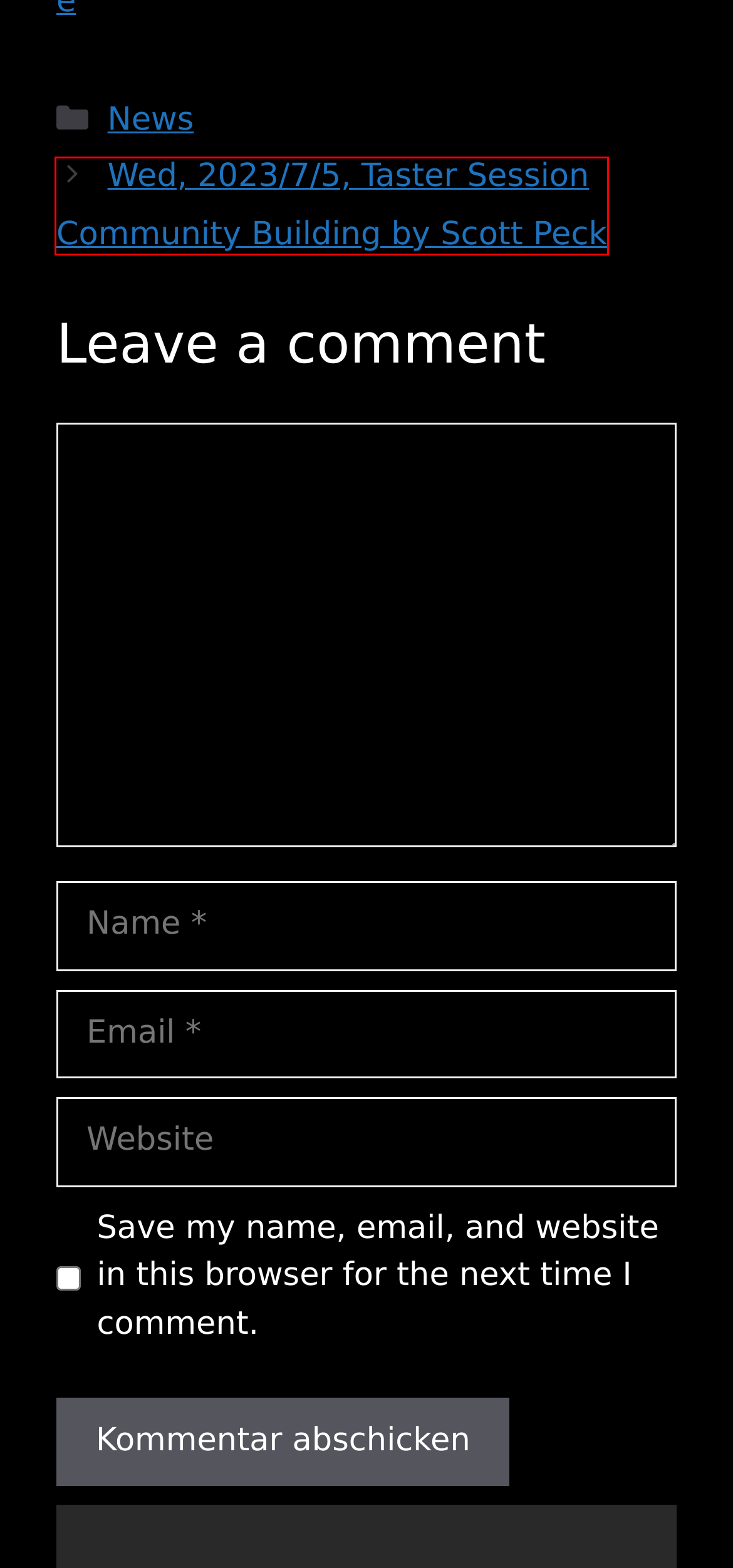You have been given a screenshot of a webpage, where a red bounding box surrounds a UI element. Identify the best matching webpage description for the page that loads after the element in the bounding box is clicked. Options include:
A. Datenschutzerklärung – gemeinschaftsbildung.space
B. Aktuelles – gemeinschaftsbildung.space
C. Gemeinschaftsbildung nach Scott Peck
D. Mi, 5.7.2023, Schnupperworkshop im Netzwerk Gemeinschaftliches Wohnen – gemeinschaftsbildung.space
E. Let&#039;s get together - Ina Welpmann, Stefan Groß-Leisner
F. bewusstwie - Alle Termine - Coaching, Workshops, Retreats, Seminare ...
G. CB-Veranstaltungen – gemeinschaftsbildung.space
H. gemeinschaftsbildung.space – Gemeinschaftsbildung nach M. Scott Peck

D